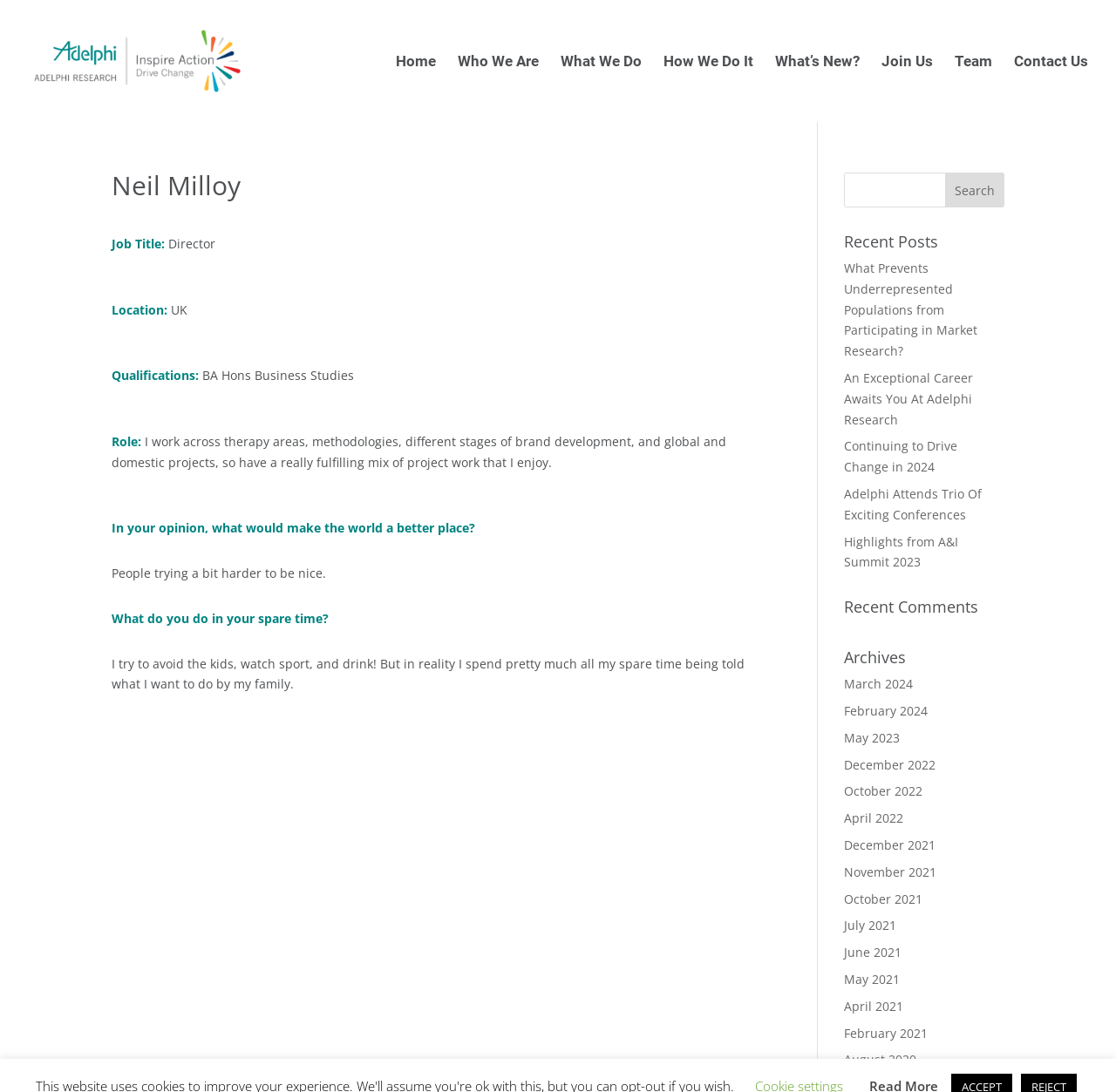Given the description "Who We Are", provide the bounding box coordinates of the corresponding UI element.

[0.41, 0.05, 0.483, 0.112]